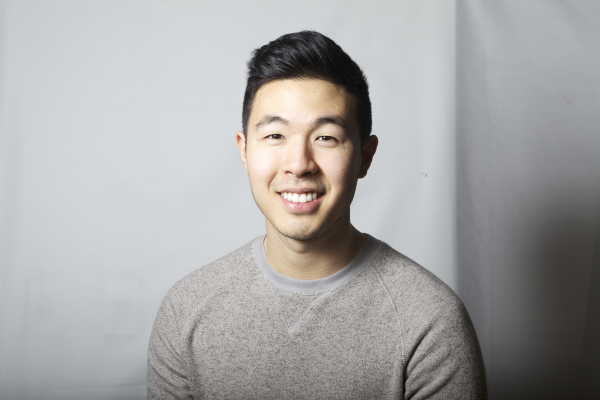What is the shape of the sweater's neck? From the image, respond with a single word or brief phrase.

Crew neck